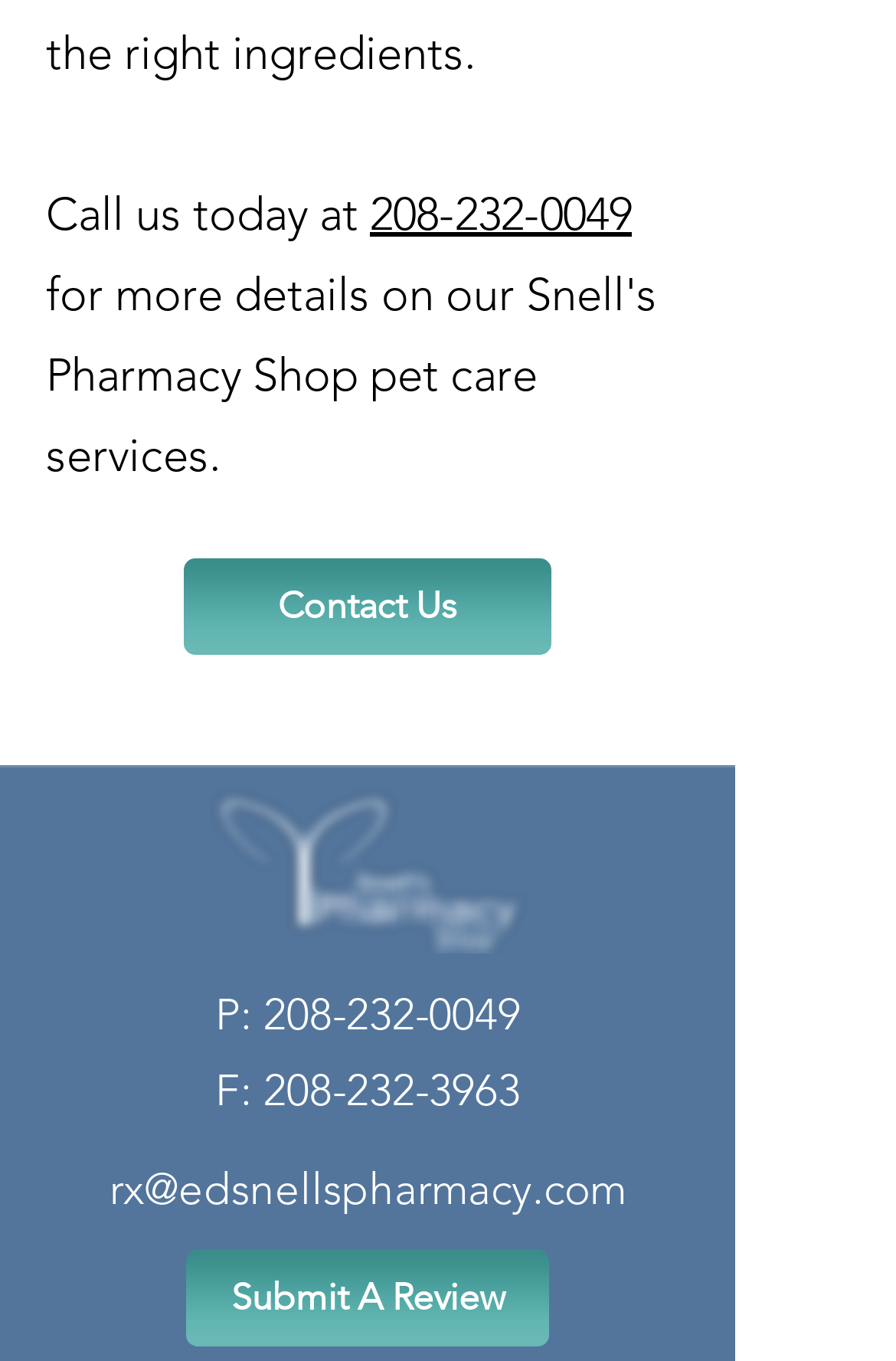Can you give a detailed response to the following question using the information from the image? Is there a way to submit a review?

There is a link at the bottom of the page that says 'Submit A Review', which suggests that users can submit a review about the pharmacy.